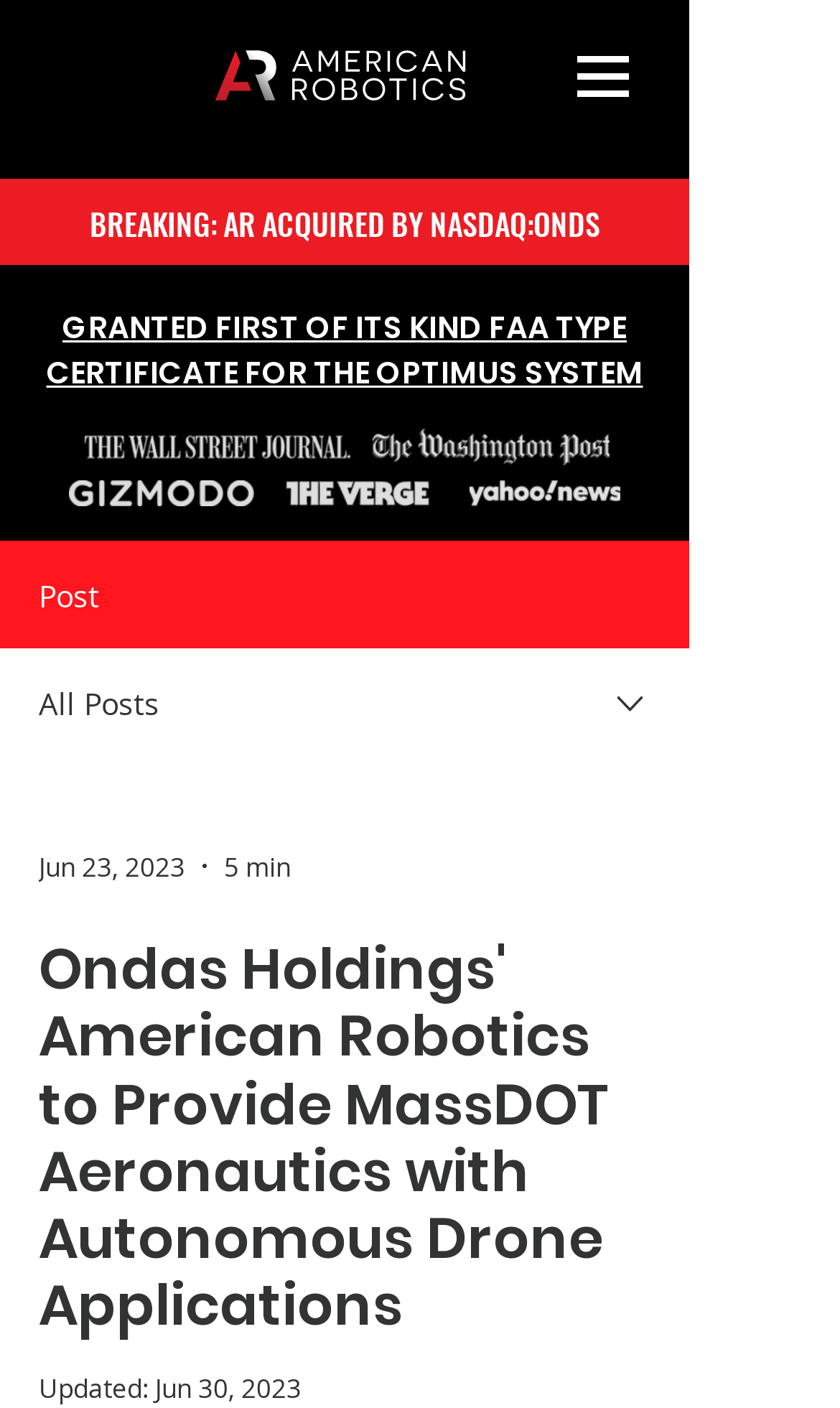Identify the bounding box for the UI element described as: "BREAKING: AR ACQUIRED BY NASDAQ:ONDS". Ensure the coordinates are four float numbers between 0 and 1, formatted as [left, top, right, bottom].

[0.0, 0.127, 0.821, 0.188]